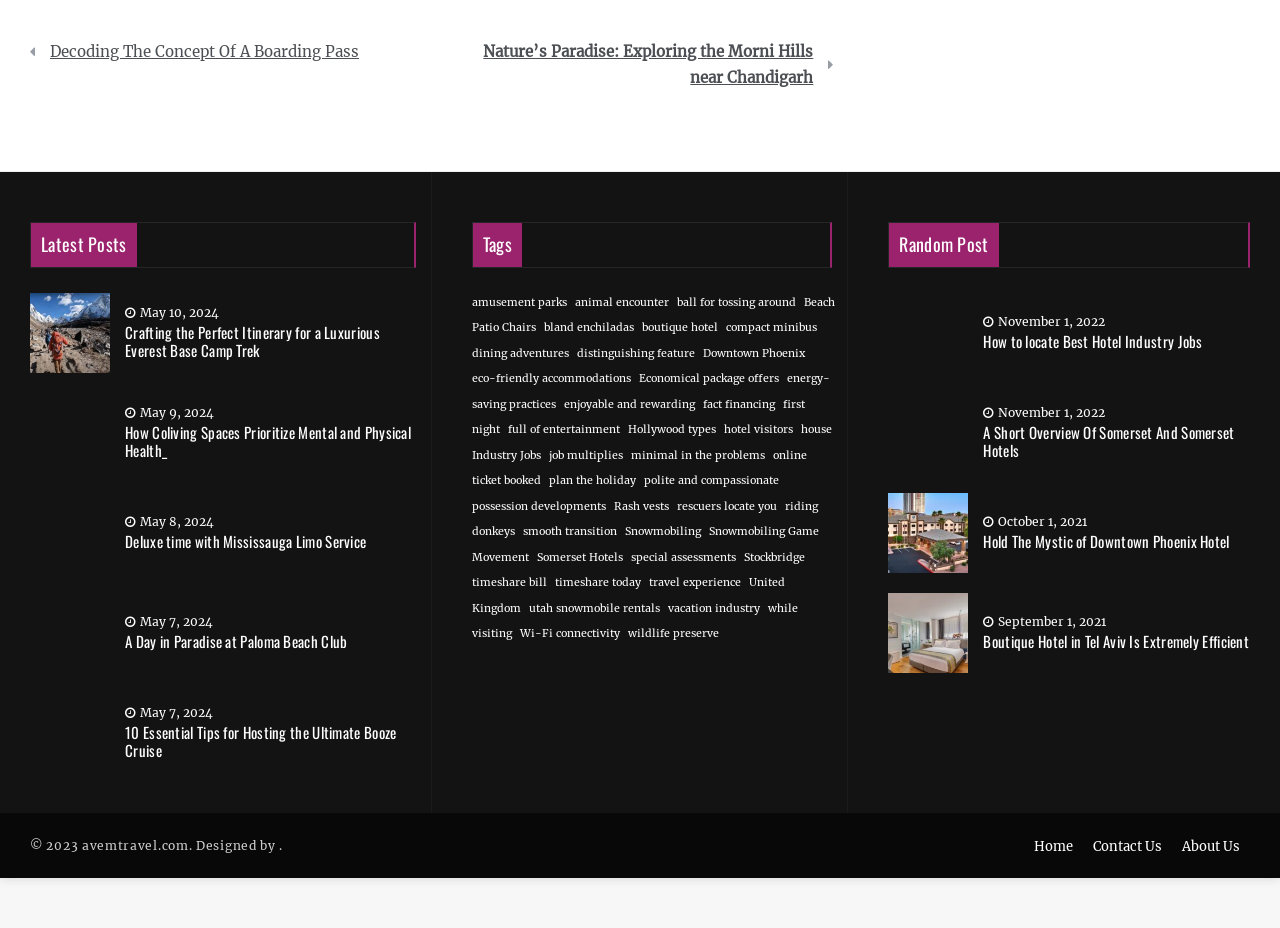Please identify the coordinates of the bounding box that should be clicked to fulfill this instruction: "Click on the 'Decoding The Concept Of A Boarding Pass' link".

[0.023, 0.021, 0.326, 0.092]